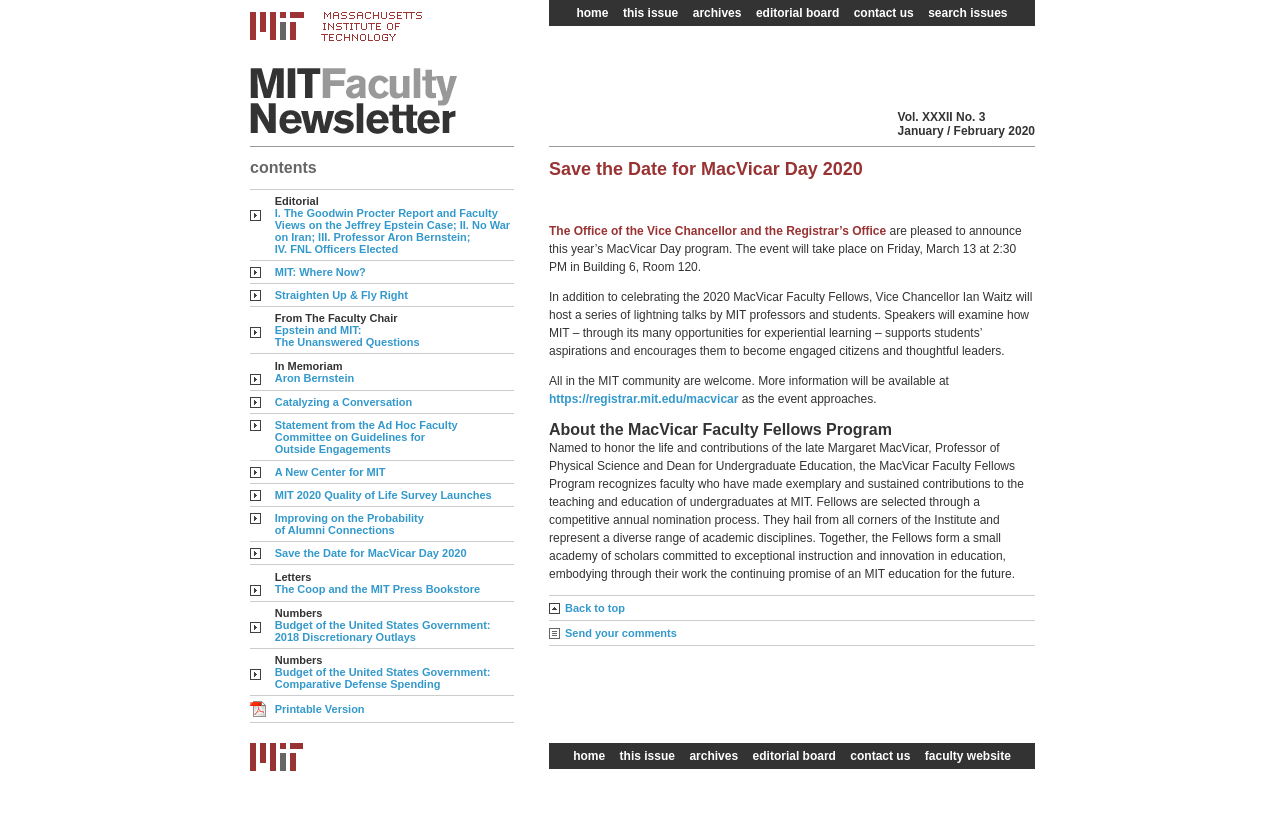Pinpoint the bounding box coordinates of the element you need to click to execute the following instruction: "read about MacVicar Day 2020". The bounding box should be represented by four float numbers between 0 and 1, in the format [left, top, right, bottom].

[0.215, 0.672, 0.364, 0.687]